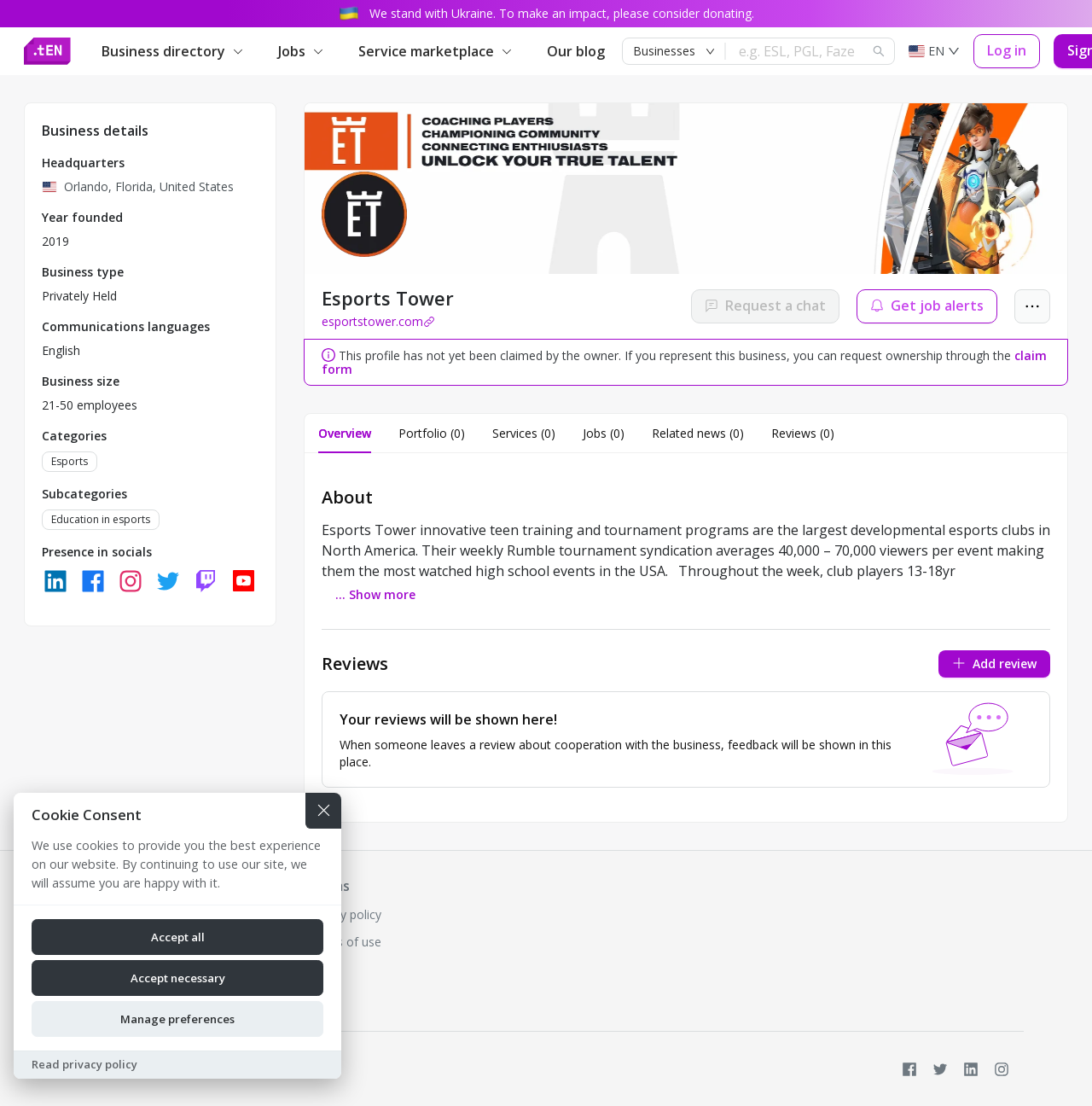What is the business type of Esports Tower?
Answer the question with as much detail as you can, using the image as a reference.

I found this information in the 'Business details' section, where it lists 'Business type' as 'Privately Held'.